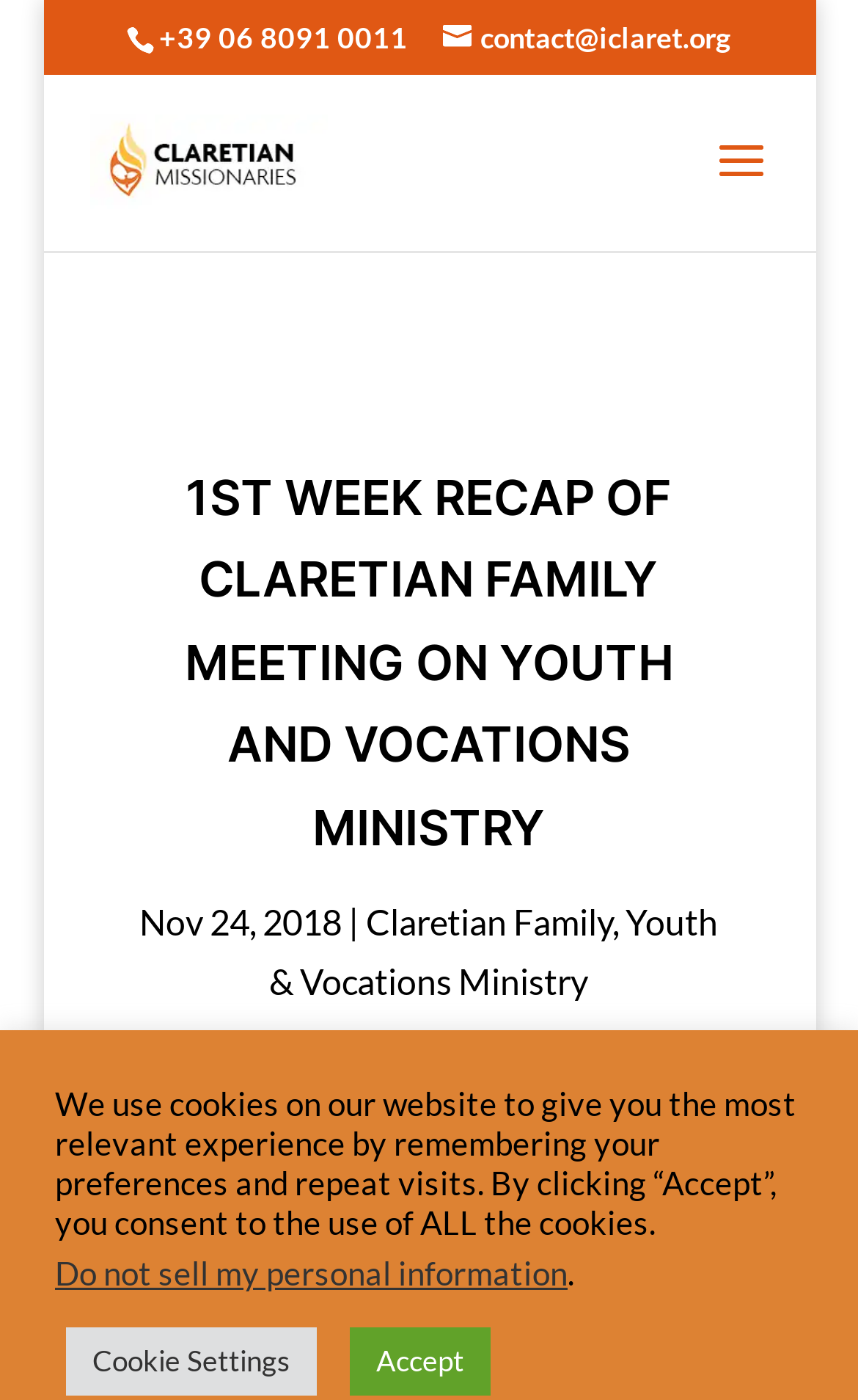What are the two entities mentioned in the webpage?
Please answer the question with as much detail as possible using the screenshot.

I found the two entities by looking at the link elements with the bounding box coordinates [0.427, 0.643, 0.714, 0.673] and [0.314, 0.643, 0.837, 0.716], which contain the texts 'Claretian Family' and 'Youth & Vocations Ministry' respectively.